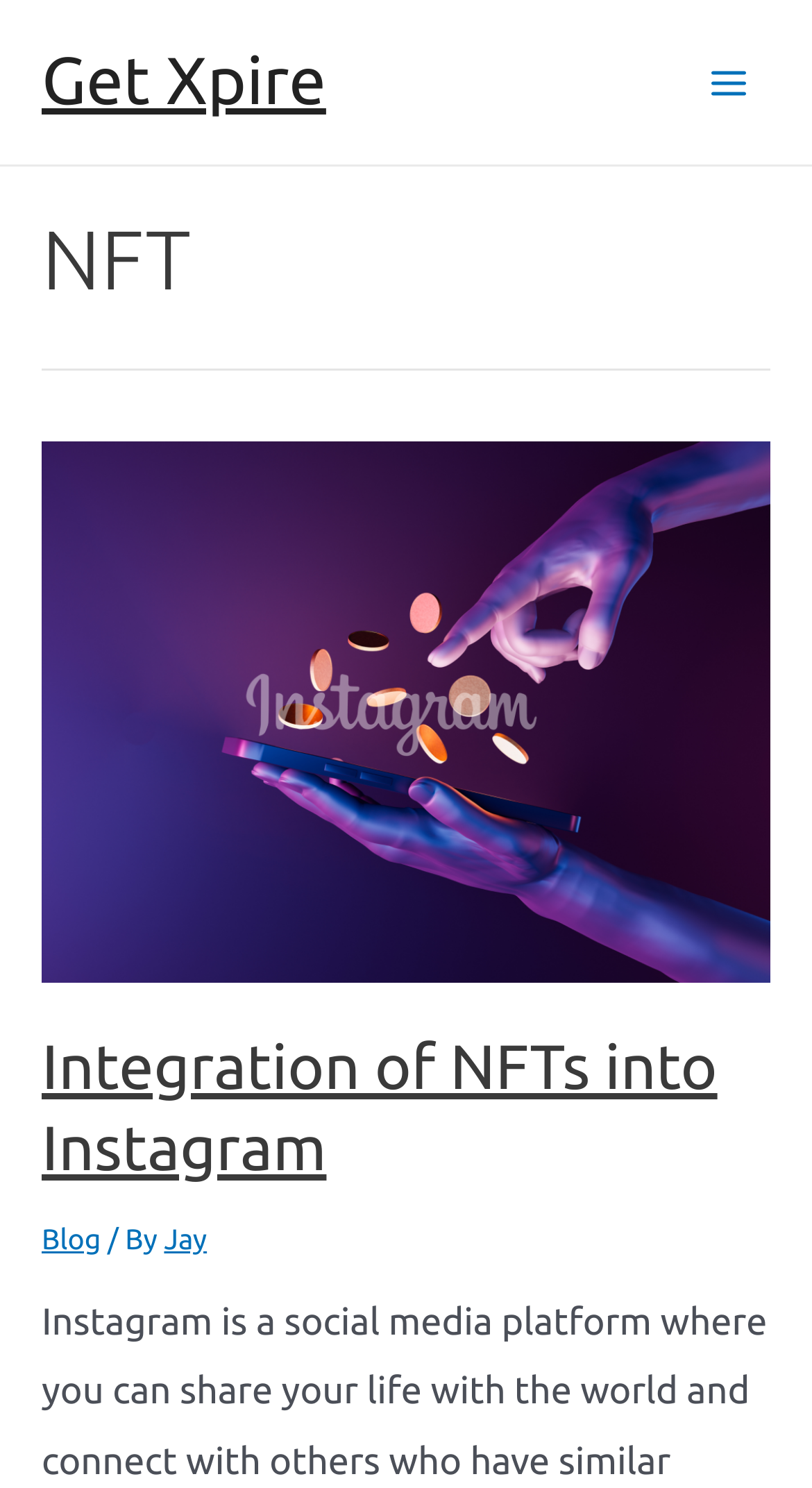Given the webpage screenshot and the description, determine the bounding box coordinates (top-left x, top-left y, bottom-right x, bottom-right y) that define the location of the UI element matching this description: Blog

[0.051, 0.821, 0.124, 0.843]